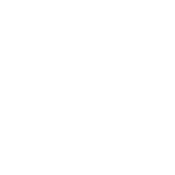Respond to the following question with a brief word or phrase:
What type of surfaces can the case attach to?

Magnetic surfaces